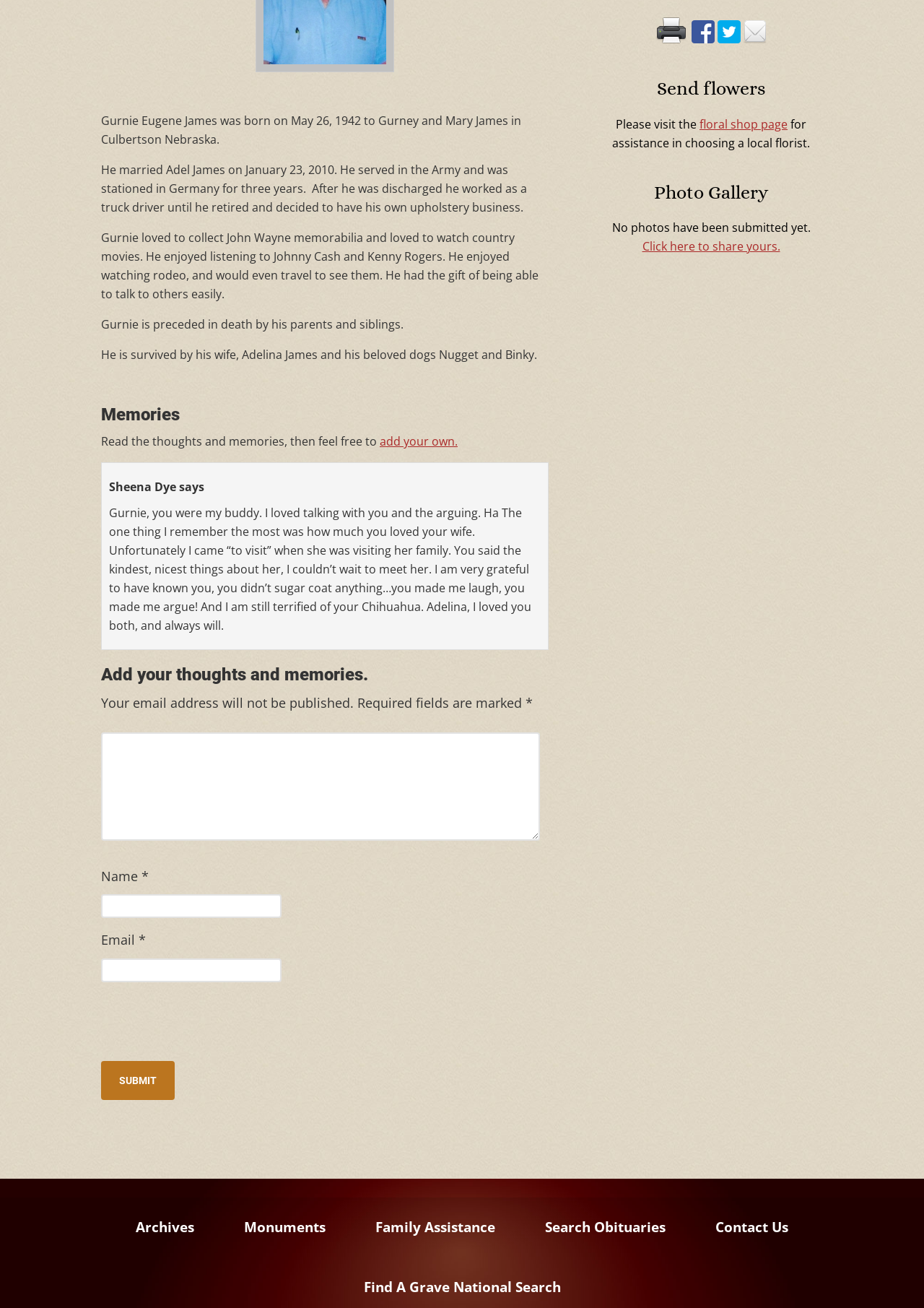Provide the bounding box coordinates of the UI element this sentence describes: "parent_node: Email * aria-describedby="email-notes" name="email"".

[0.109, 0.733, 0.305, 0.751]